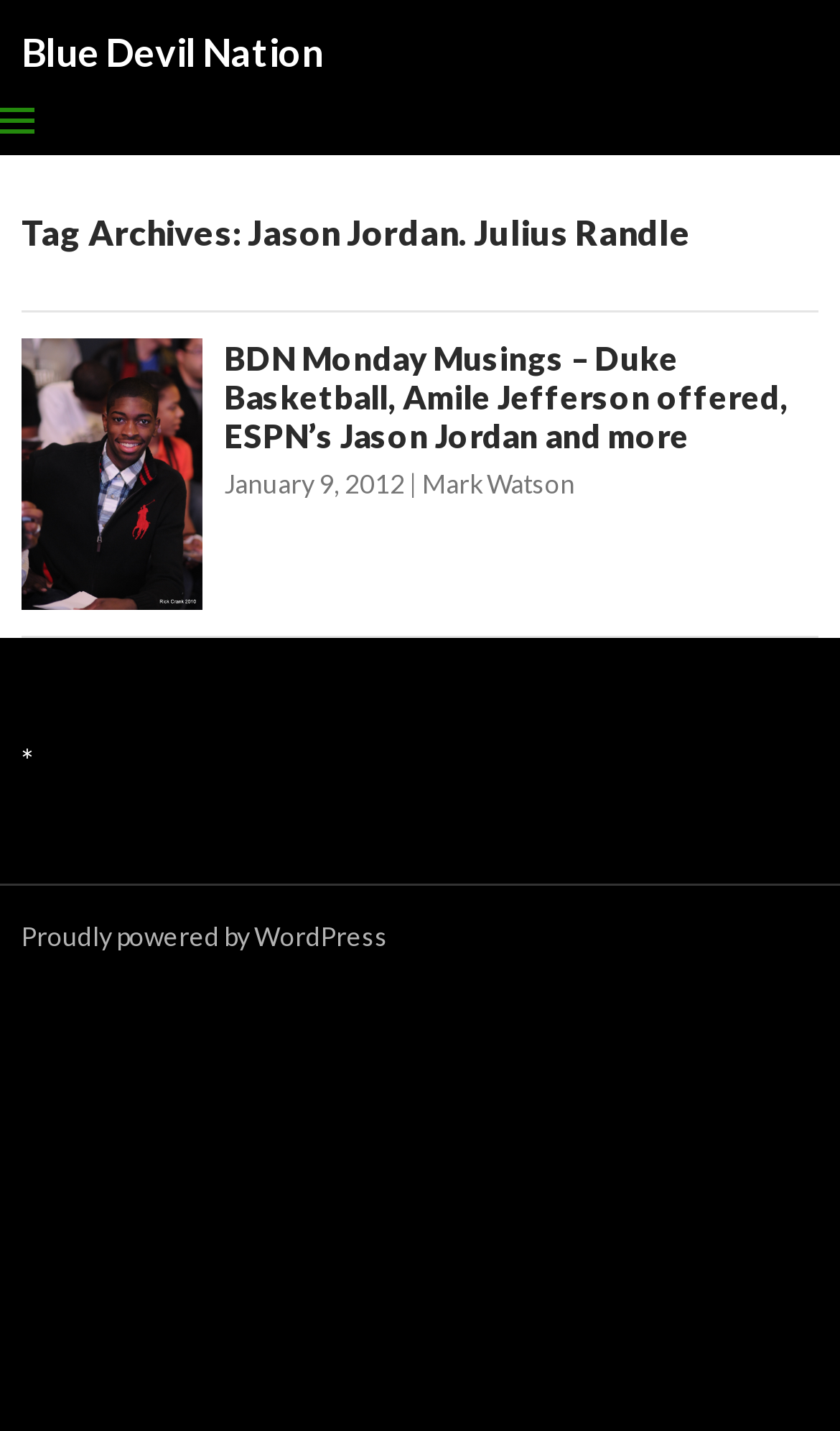Please indicate the bounding box coordinates for the clickable area to complete the following task: "Go to the WordPress page". The coordinates should be specified as four float numbers between 0 and 1, i.e., [left, top, right, bottom].

[0.026, 0.644, 0.462, 0.666]